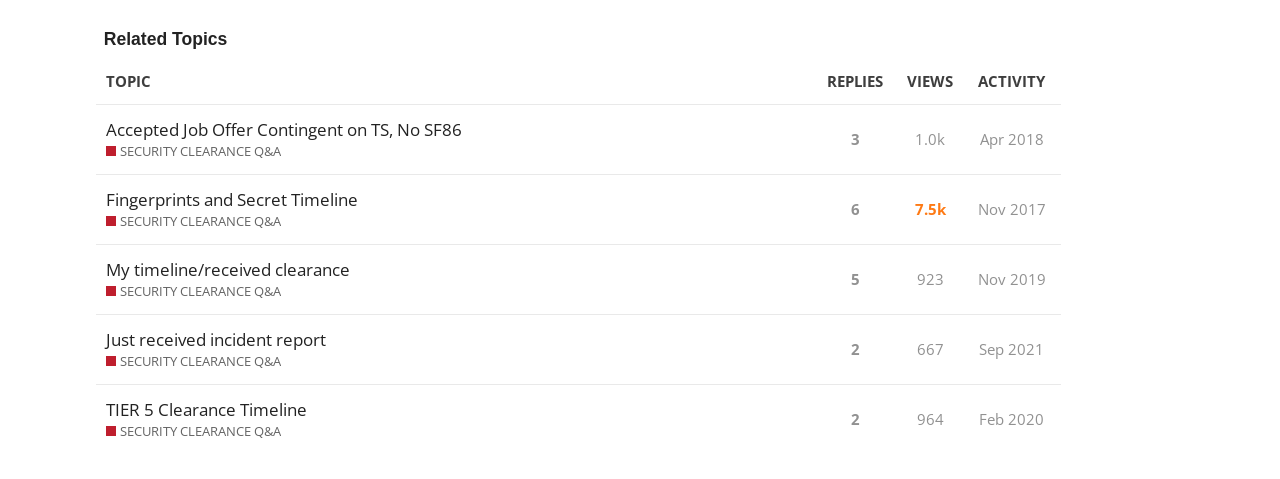Please provide the bounding box coordinates in the format (top-left x, top-left y, bottom-right x, bottom-right y). Remember, all values are floating point numbers between 0 and 1. What is the bounding box coordinate of the region described as: Nov 2017

[0.76, 0.383, 0.821, 0.488]